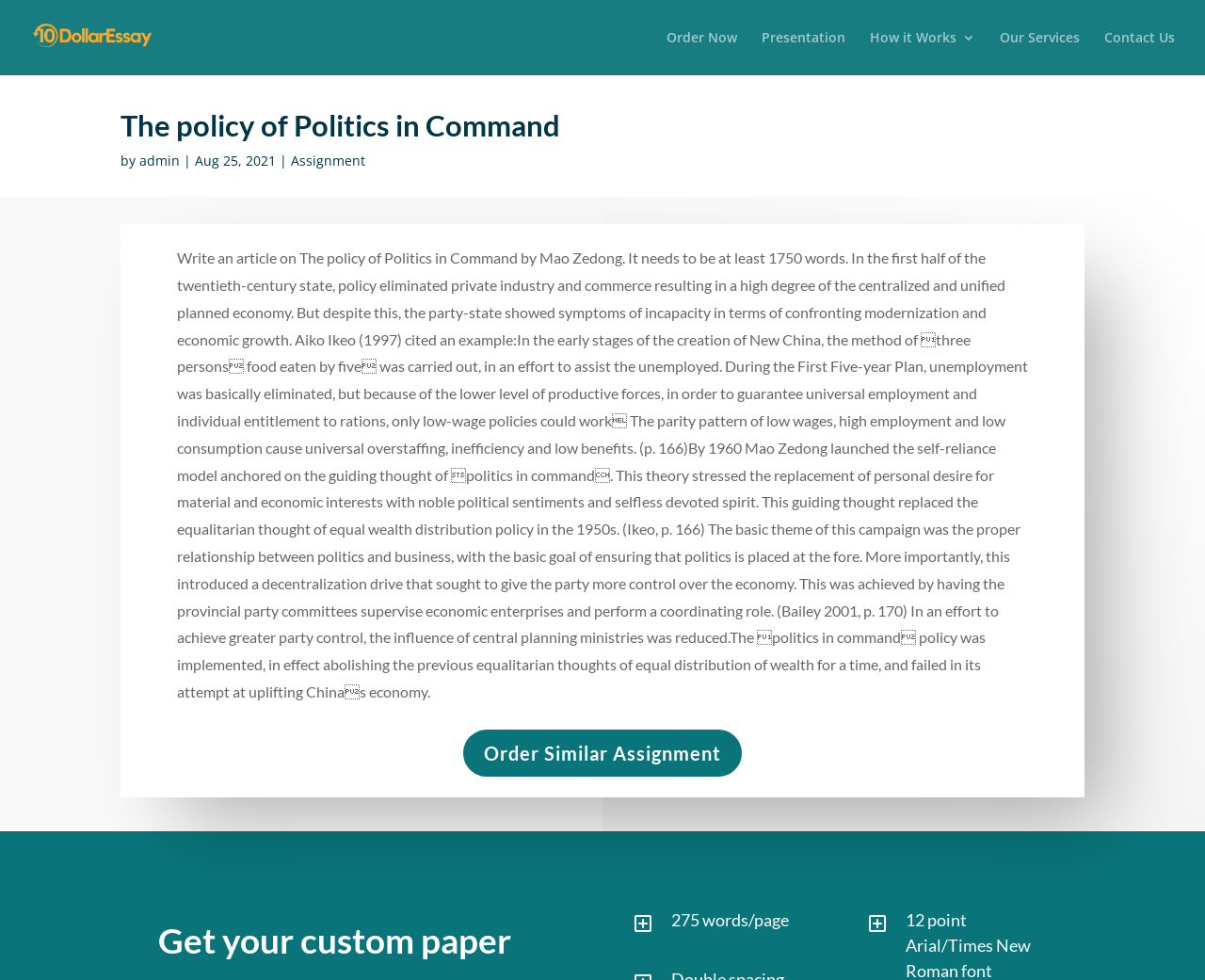Give the bounding box coordinates for this UI element: "admin". The coordinates should be four float numbers between 0 and 1, arranged as [left, top, right, bottom].

[0.116, 0.154, 0.149, 0.173]